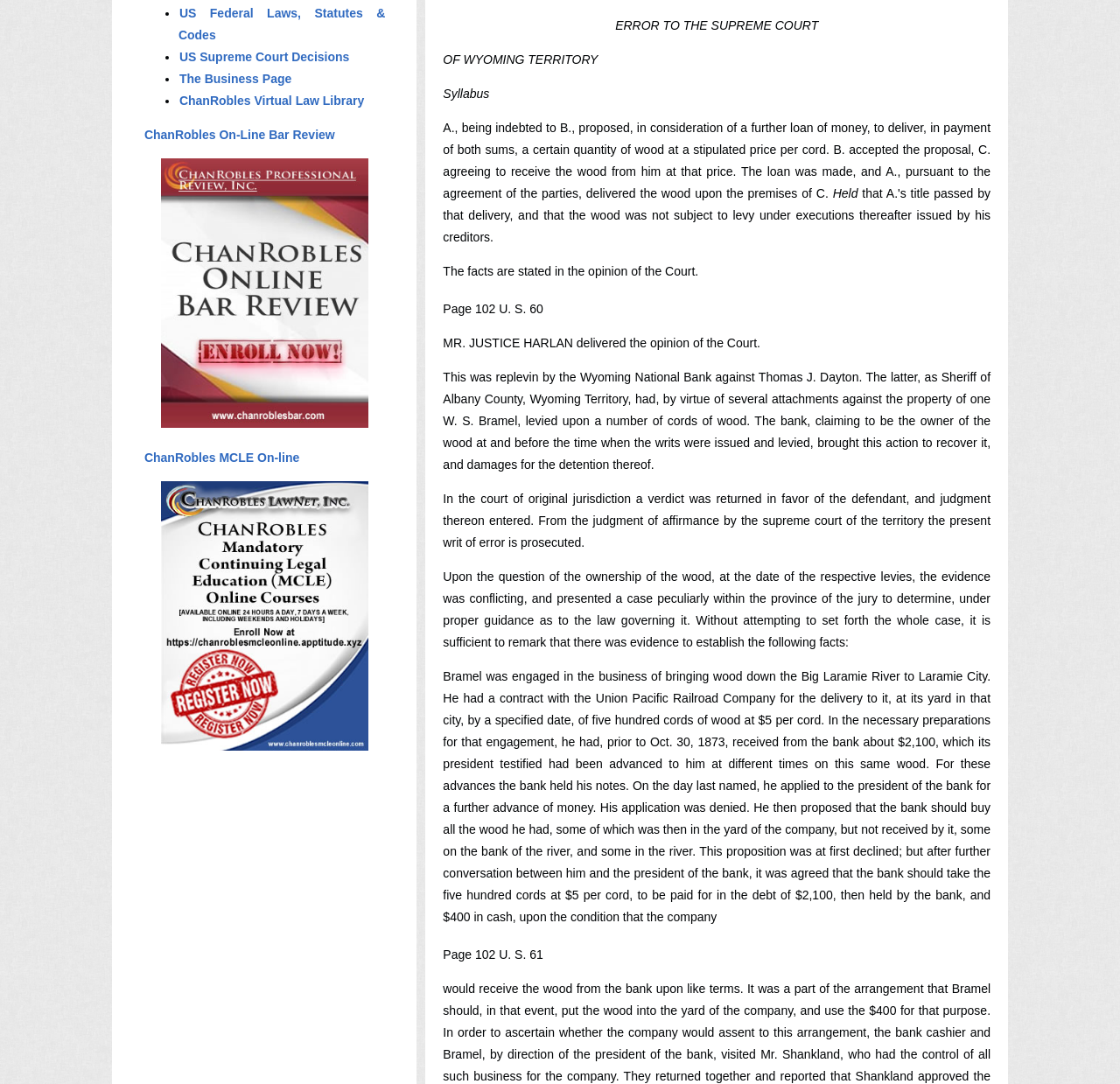Identify the bounding box of the UI component described as: "The Business Page".

[0.159, 0.066, 0.261, 0.079]